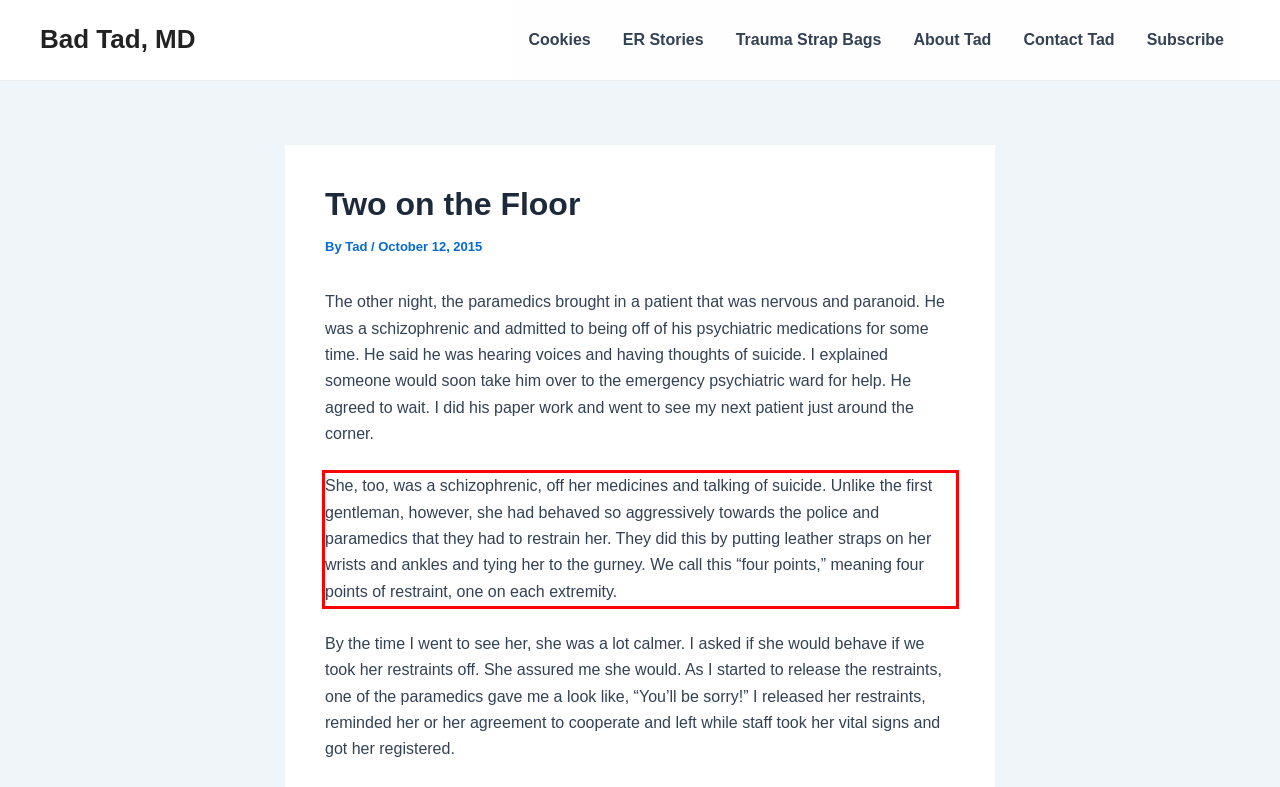Examine the screenshot of the webpage, locate the red bounding box, and perform OCR to extract the text contained within it.

She, too, was a schizophrenic, off her medicines and talking of suicide. Unlike the first gentleman, however, she had behaved so aggressively towards the police and paramedics that they had to restrain her. They did this by putting leather straps on her wrists and ankles and tying her to the gurney. We call this “four points,” meaning four points of restraint, one on each extremity.